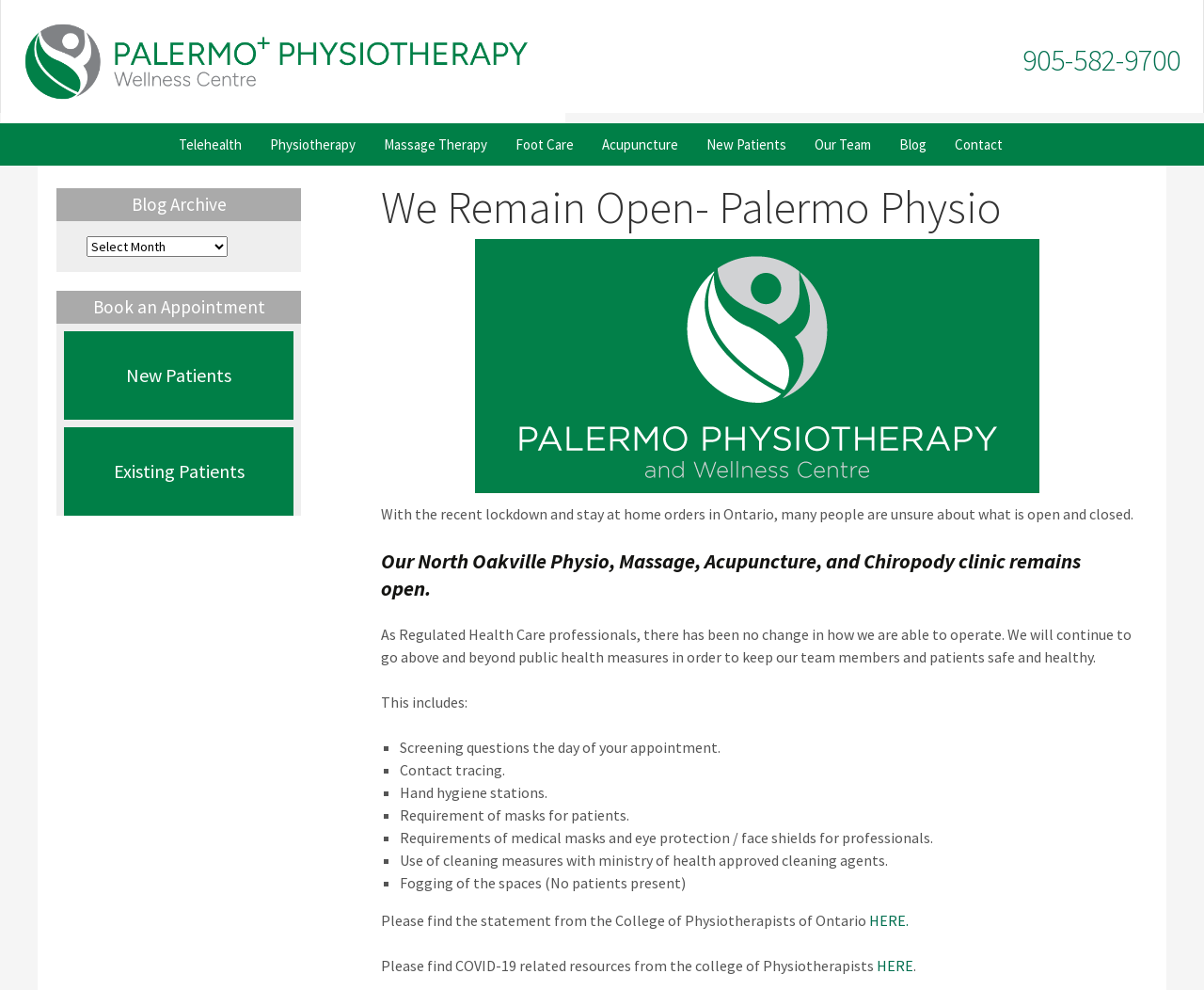Determine the bounding box coordinates for the clickable element to execute this instruction: "Click the link to learn more about Physiotherapy". Provide the coordinates as four float numbers between 0 and 1, i.e., [left, top, right, bottom].

[0.212, 0.125, 0.307, 0.168]